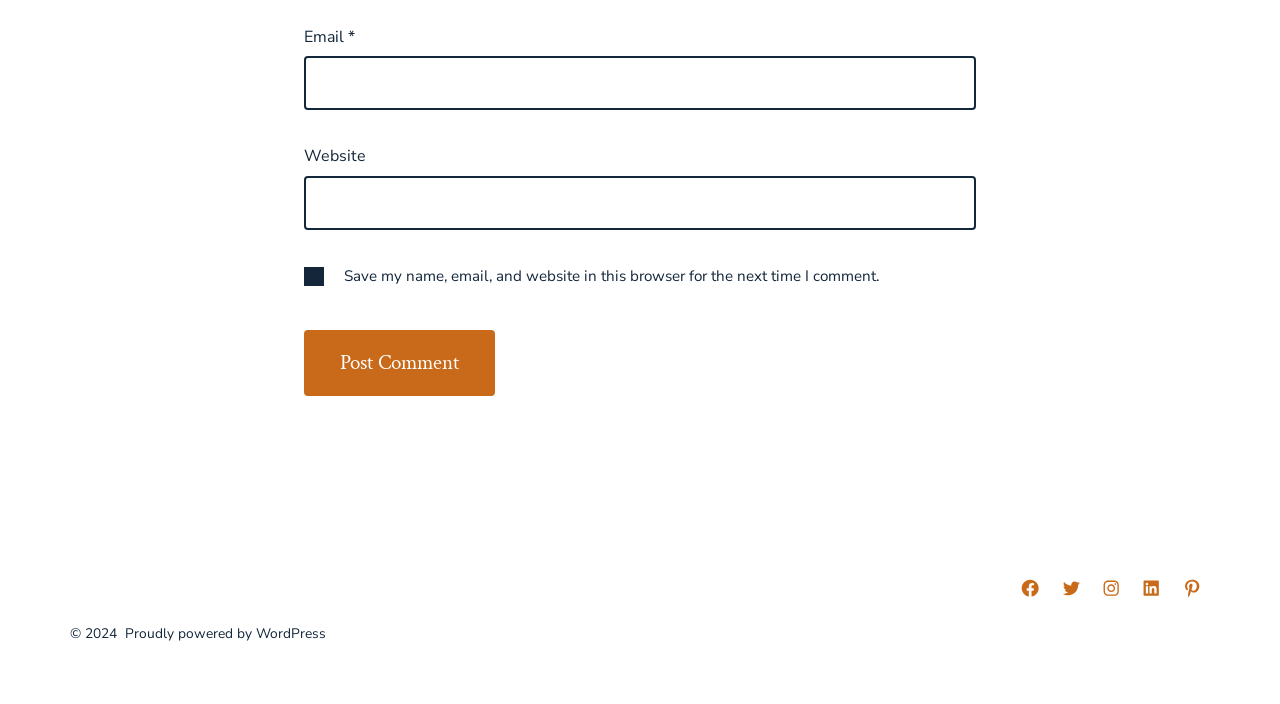Indicate the bounding box coordinates of the clickable region to achieve the following instruction: "Read more about cookies."

None